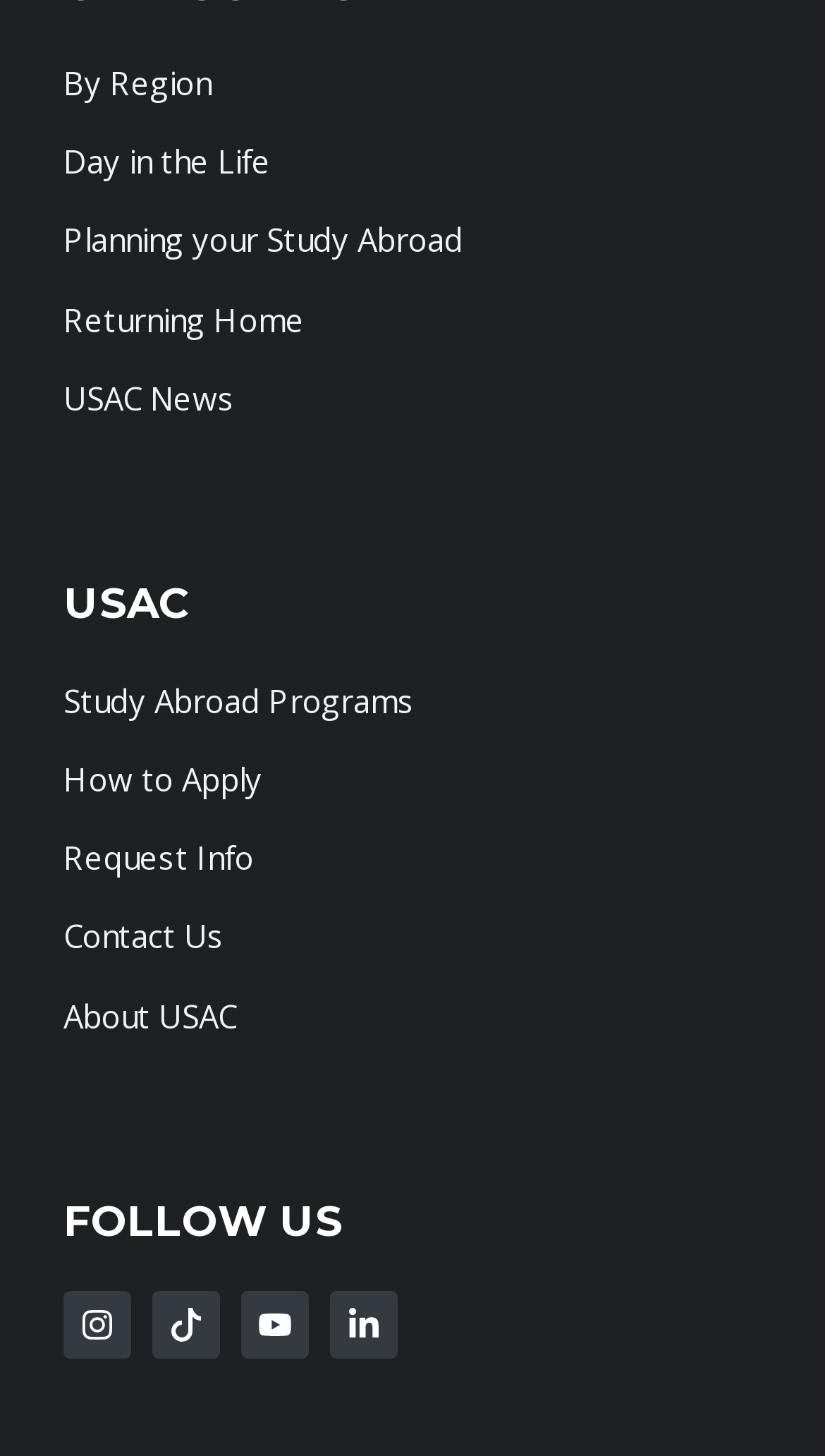How many links are there in the top section?
Look at the image and construct a detailed response to the question.

I counted the links in the top section of the webpage, starting from 'By Region' to 'About USAC', and found 8 links.